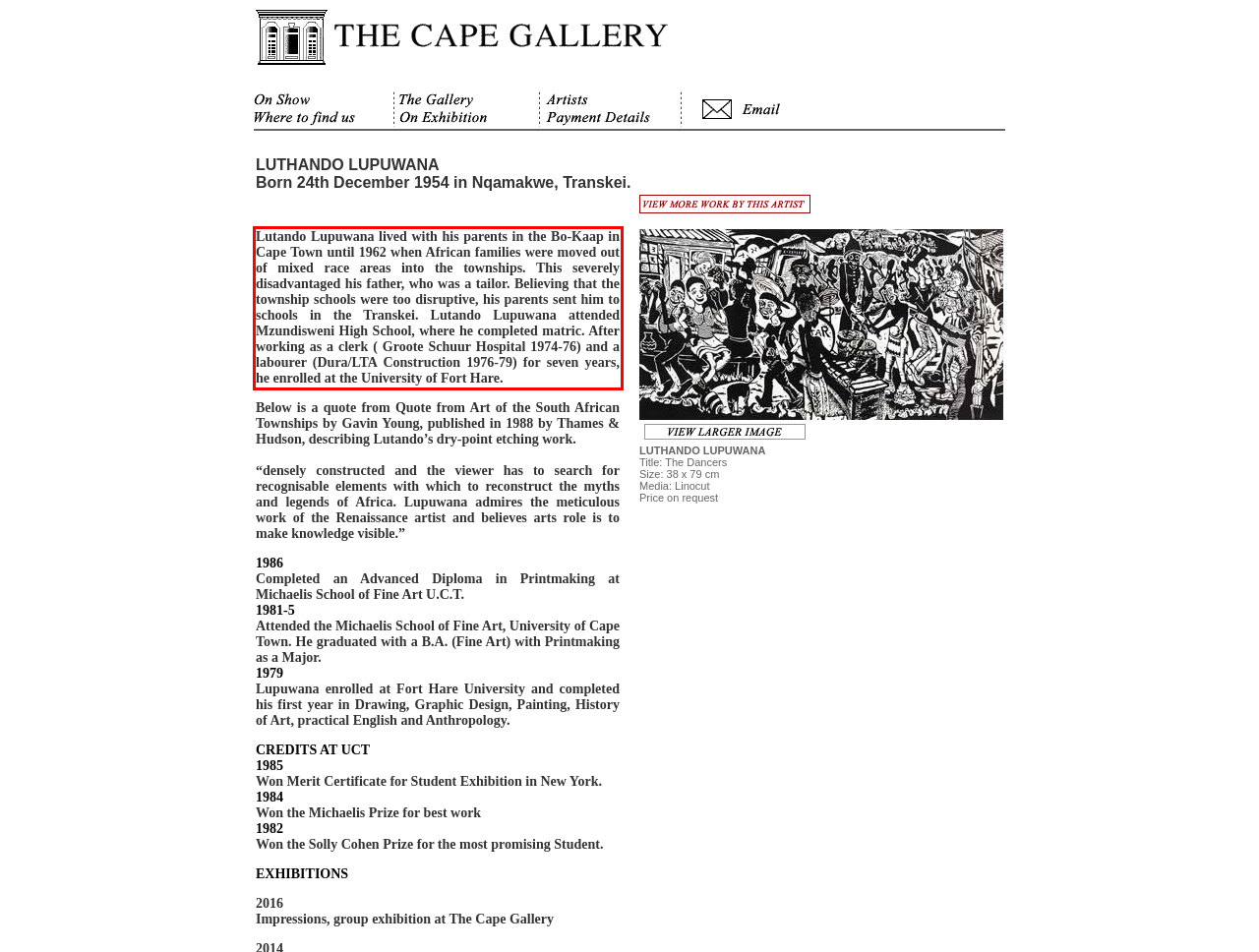Please recognize and transcribe the text located inside the red bounding box in the webpage image.

Lutando Lupuwana lived with his parents in the Bo-Kaap in Cape Town until 1962 when African families were moved out of mixed race areas into the townships. This severely disadvantaged his father, who was a tailor. Believing that the township schools were too disruptive, his parents sent him to schools in the Transkei. Lutando Lupuwana attended Mzundisweni High School, where he completed matric. After working as a clerk ( Groote Schuur Hospital 1974-76) and a labourer (Dura/LTA Construction 1976-79) for seven years, he enrolled at the University of Fort Hare.